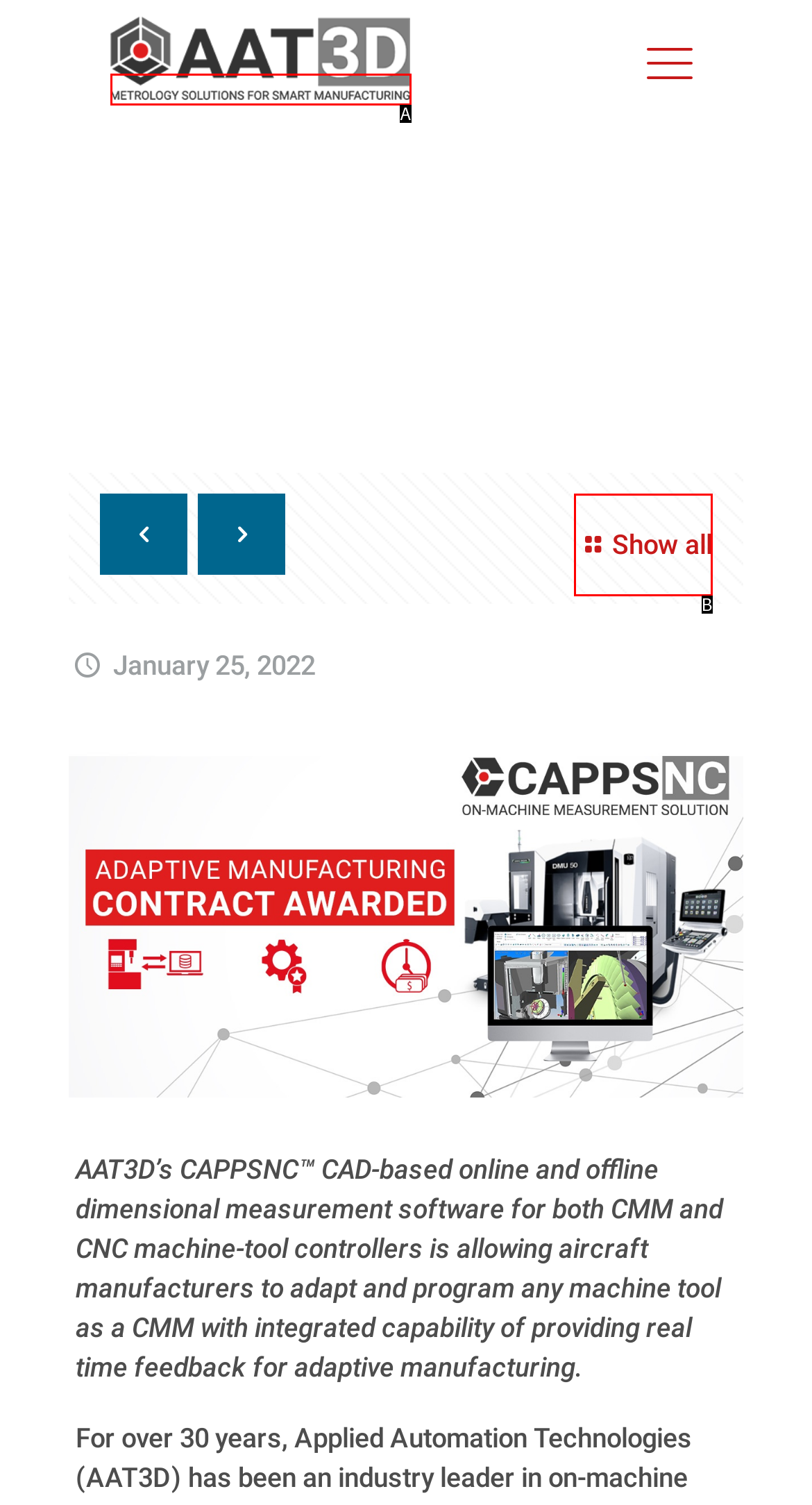Determine which HTML element best fits the description: Show all
Answer directly with the letter of the matching option from the available choices.

B